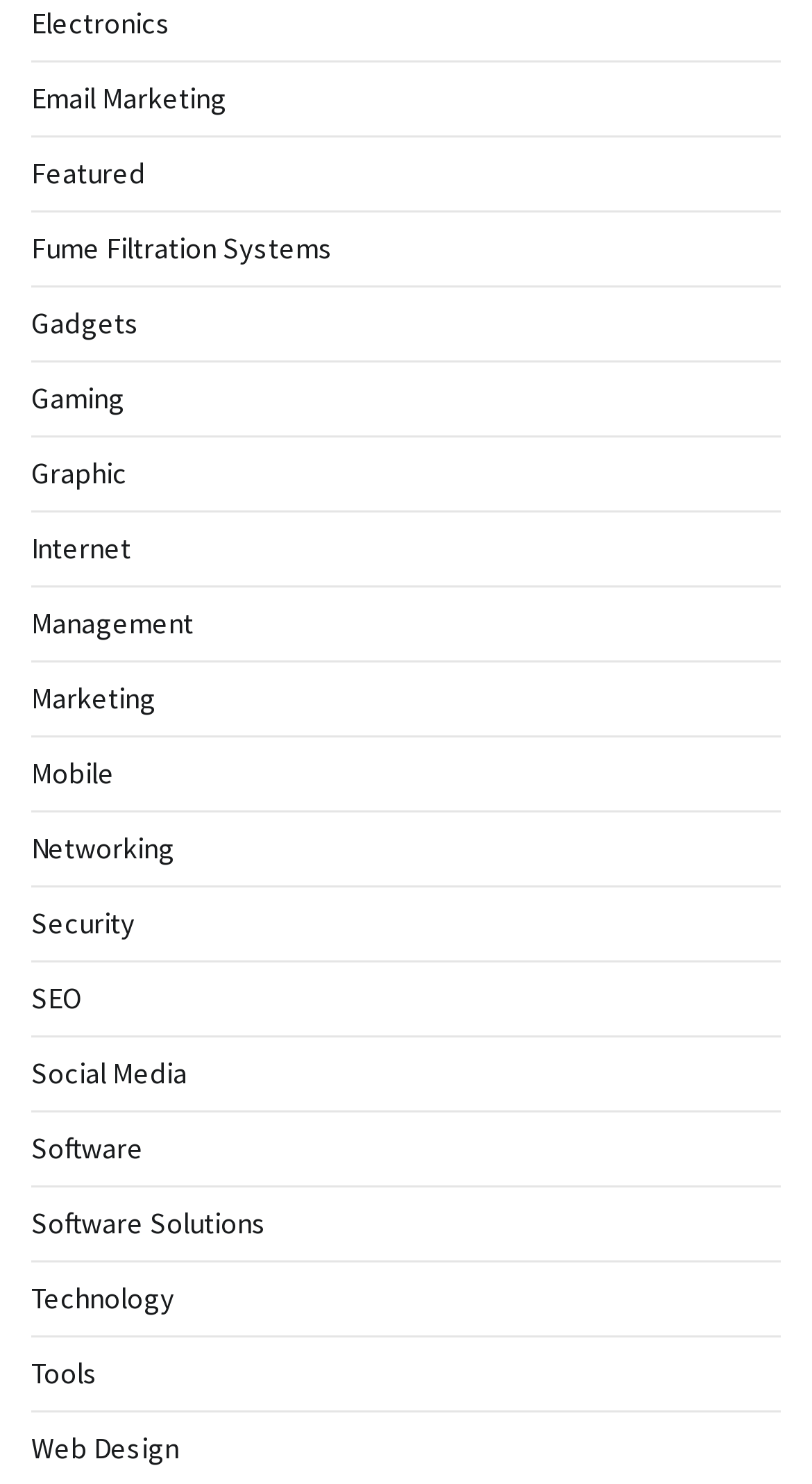Find and specify the bounding box coordinates that correspond to the clickable region for the instruction: "Learn about Software Solutions".

[0.038, 0.811, 0.328, 0.837]